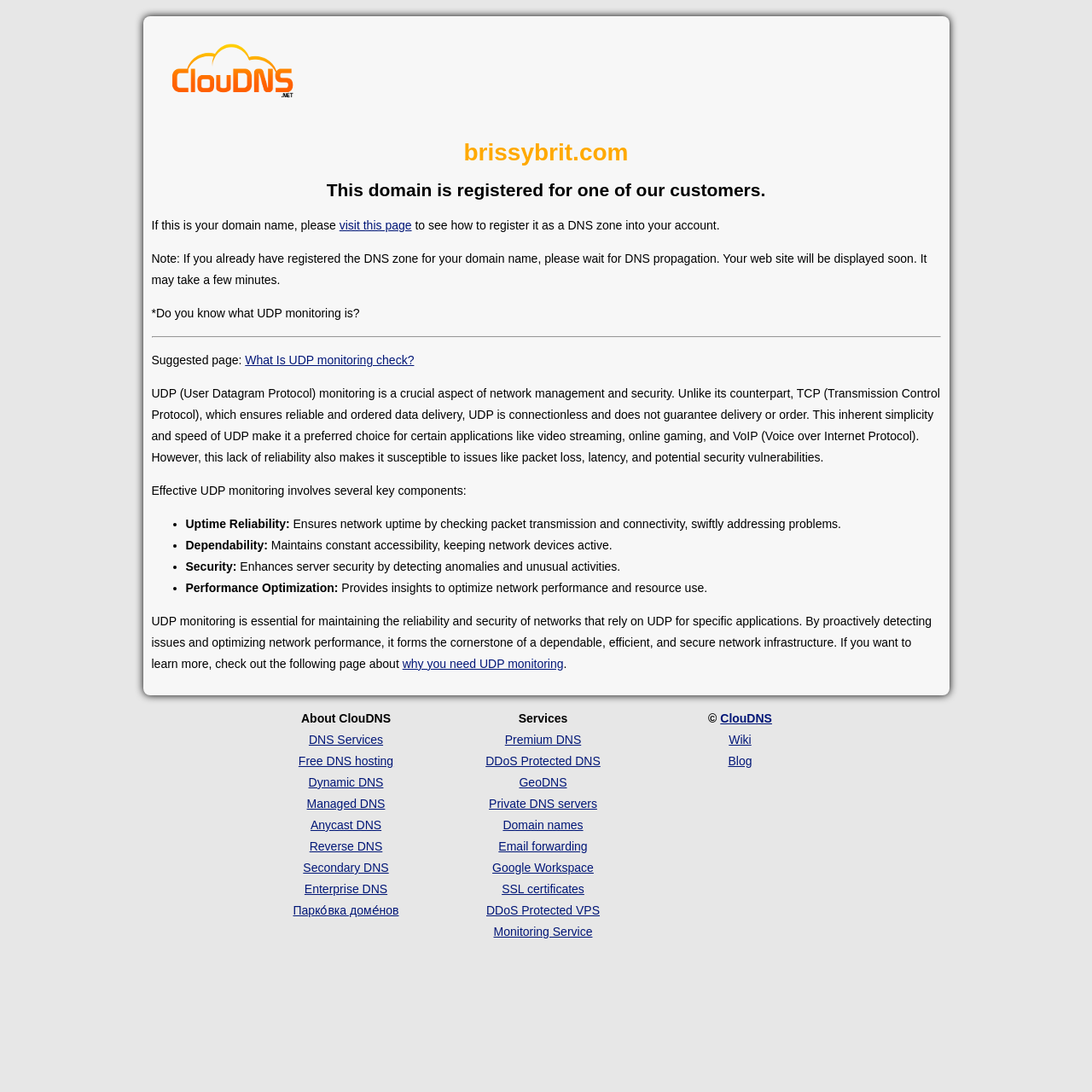Pinpoint the bounding box coordinates of the clickable area necessary to execute the following instruction: "check why you need UDP monitoring". The coordinates should be given as four float numbers between 0 and 1, namely [left, top, right, bottom].

[0.369, 0.602, 0.516, 0.614]